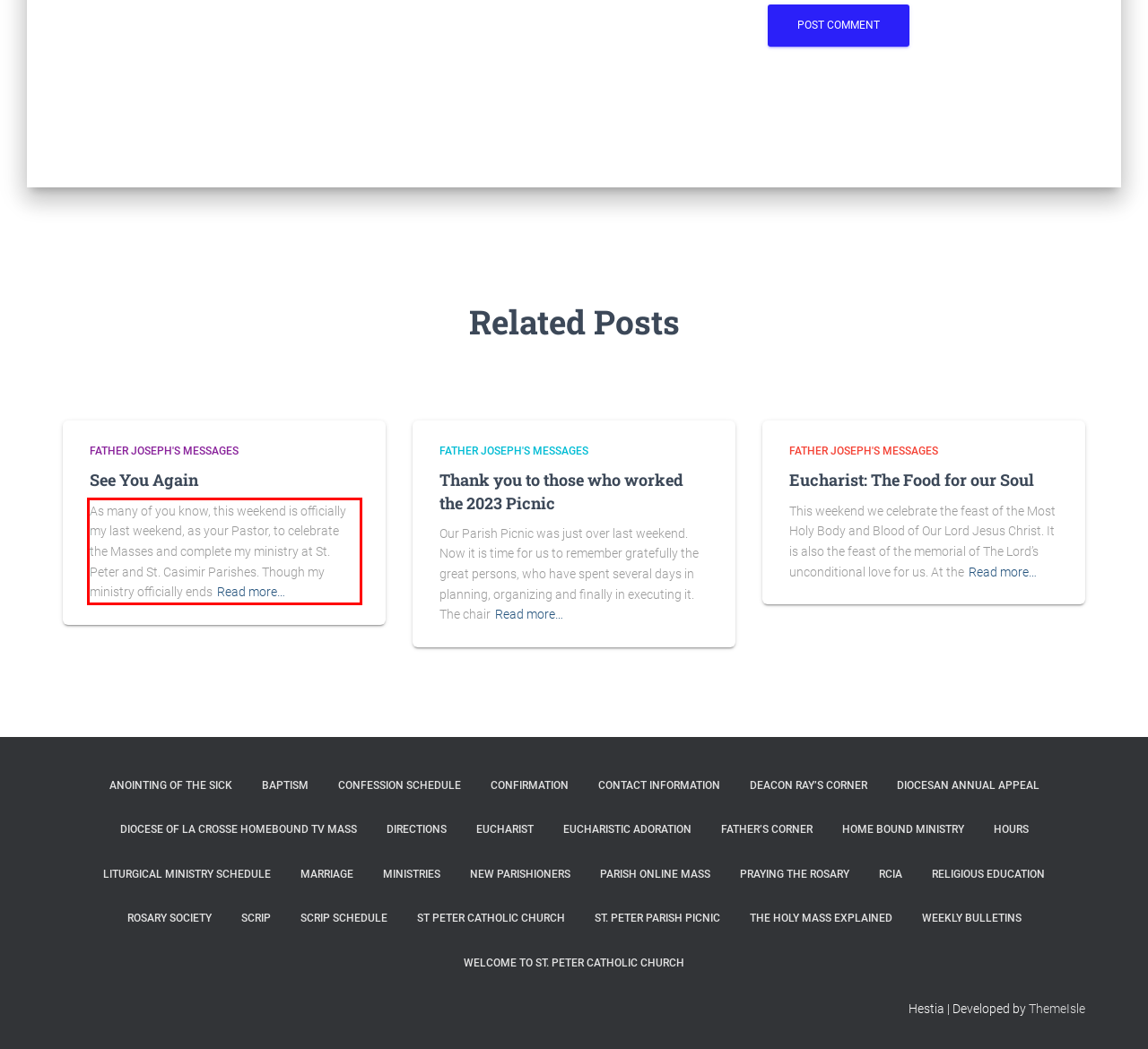You are given a screenshot showing a webpage with a red bounding box. Perform OCR to capture the text within the red bounding box.

As many of you know, this weekend is officially my last weekend, as your Pastor, to celebrate the Masses and complete my ministry at St. Peter and St. Casimir Parishes. Though my ministry officially endsRead more…